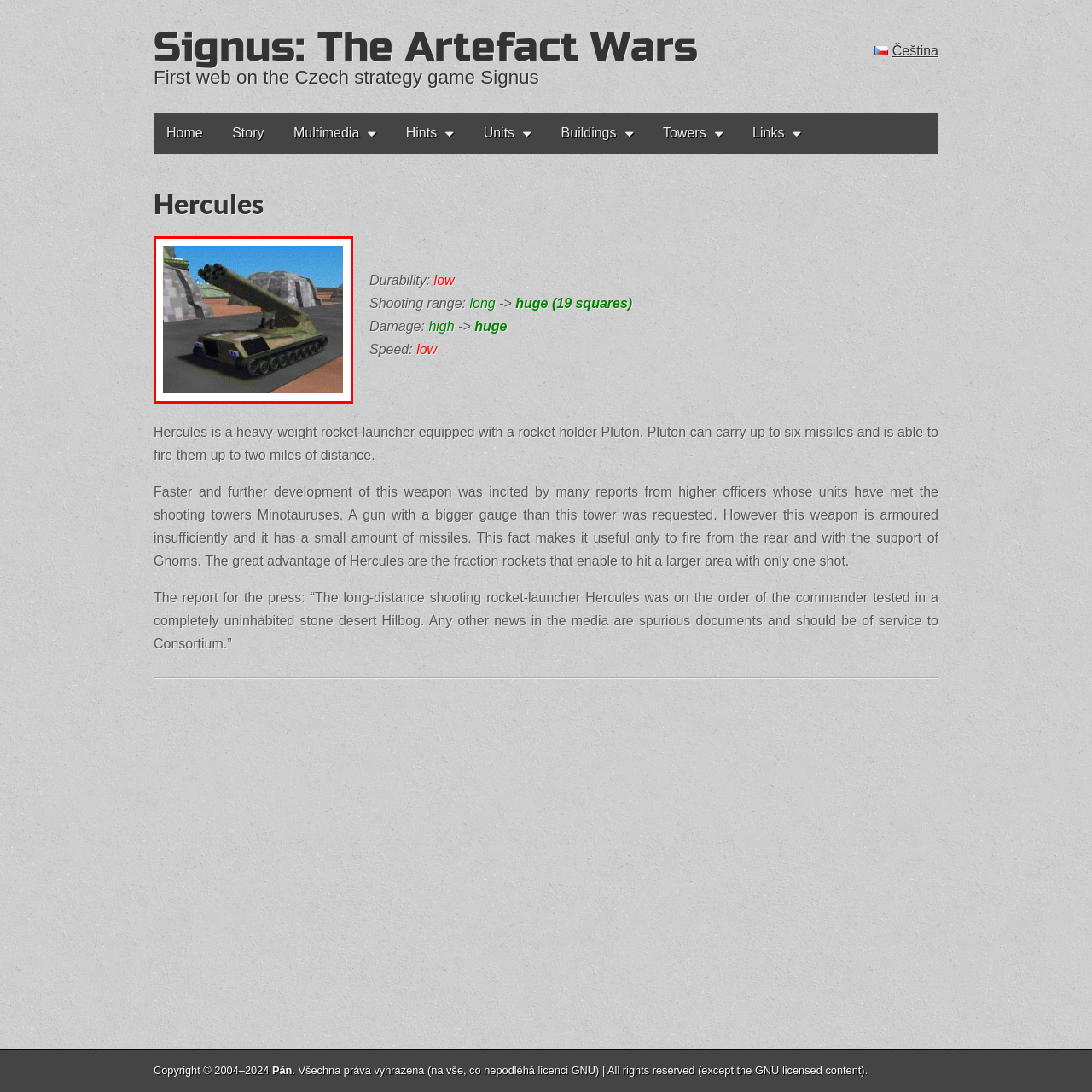Detail the visual elements present in the red-framed section of the image.

The image showcases a digital rendering of the "Hercules," a heavy-weight rocket-launcher vehicle featured in the Czech strategy game "Signus: The Artefact Wars." The Hercules is armed with a prominent rocket holder named Pluton, capable of carrying up to six missiles and firing them at targets located up to two miles away. The design emphasizes both power and mobility, represented by its armored tank-like body and equipped launch system. Despite its formidable capabilities, the Hercules has been noted for having low durability and limited missile stock, which restricts its effectiveness to supportive firing from the rear, ideally in tandem with other units such as Gnoms. The background portrays a rugged terrain, suggesting a battlefield environment where strategic placements and tactical advantage are crucial.